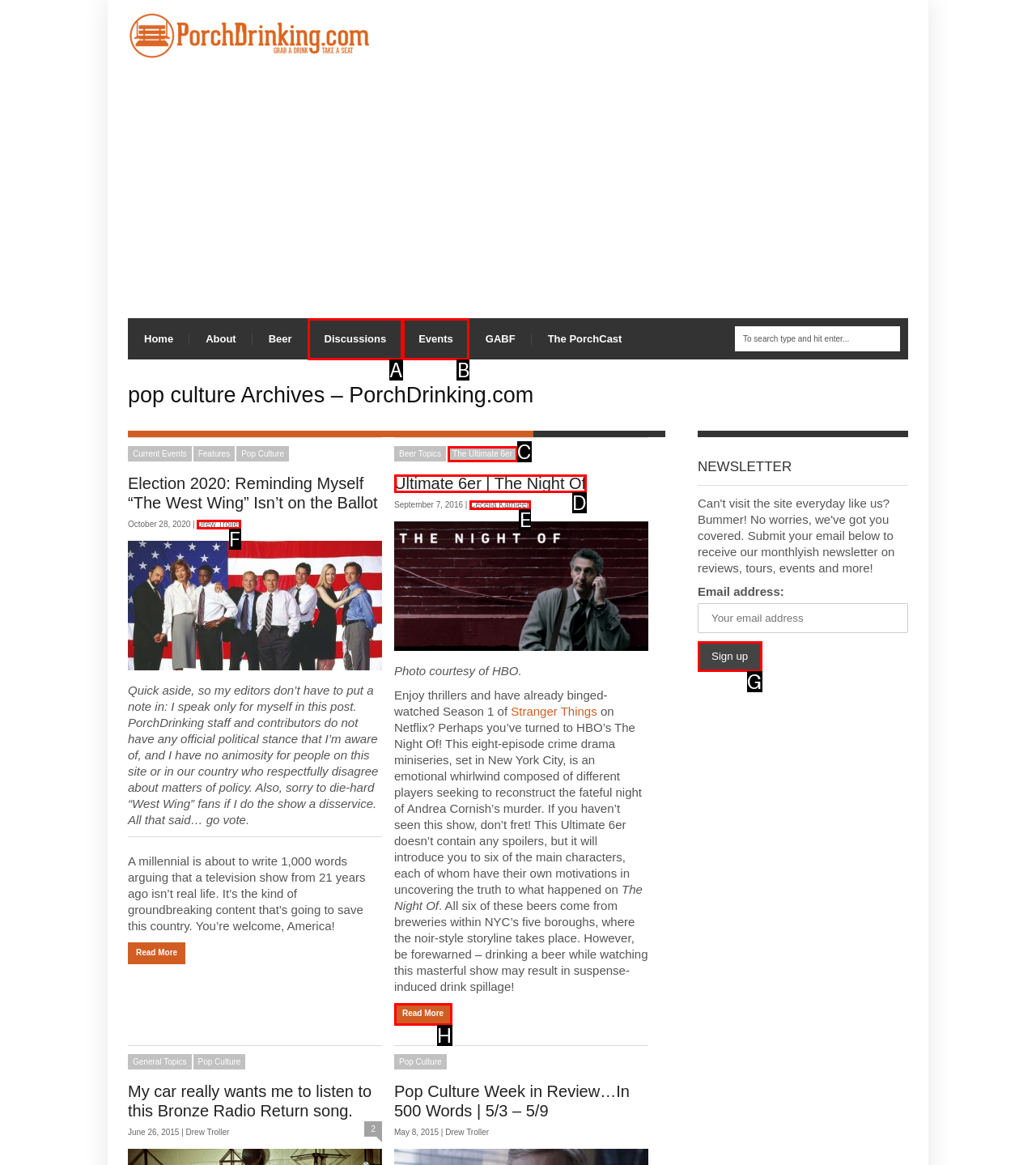Select the HTML element that fits the following description: also-ran
Provide the letter of the matching option.

None